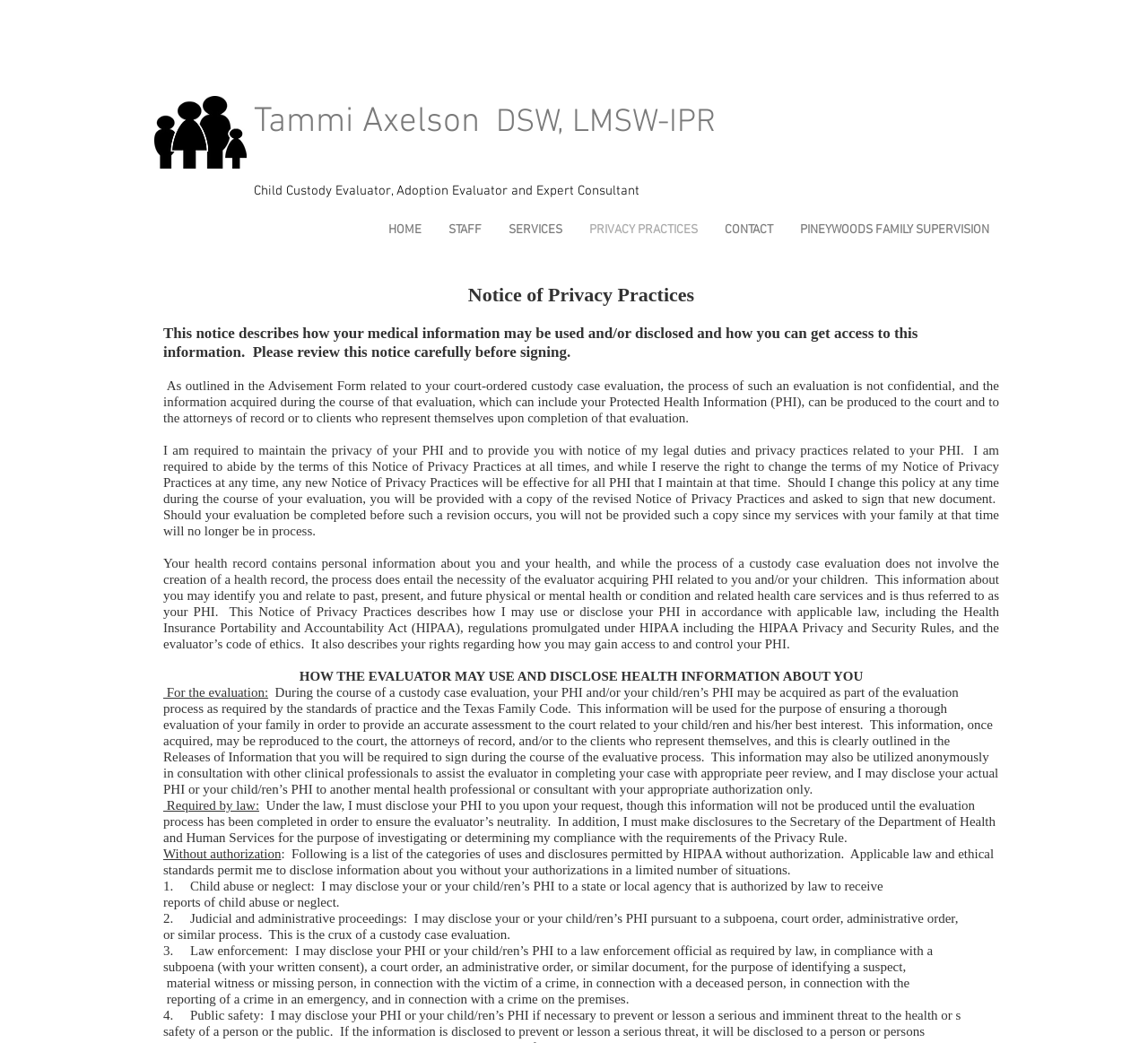Respond to the following question using a concise word or phrase: 
What is the evaluator required to do by law?

Disclose PHI to the Secretary of HHS